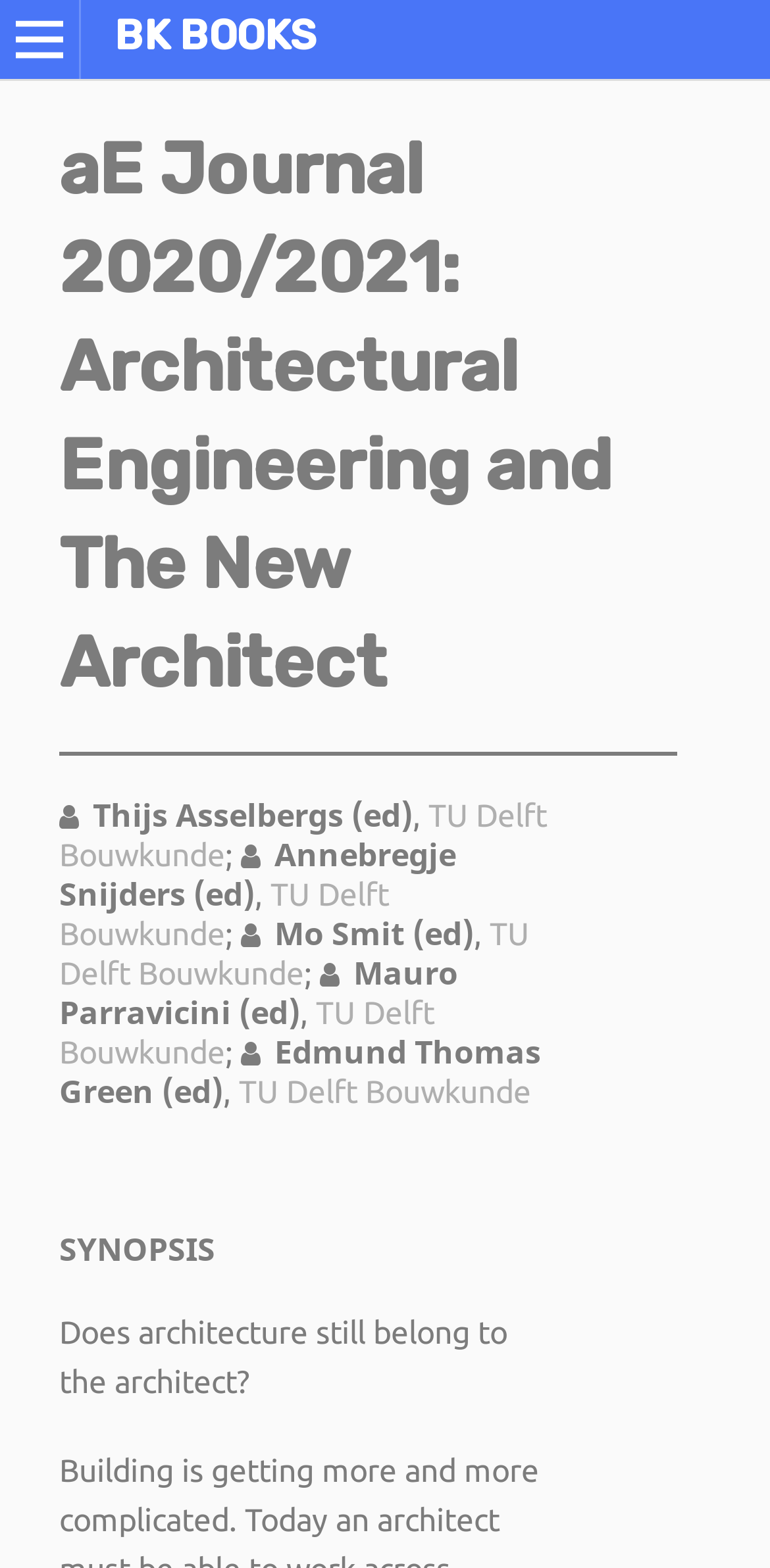Determine the main text heading of the webpage and provide its content.

aE Journal 2020/2021: Architectural Engineering and The New Architect